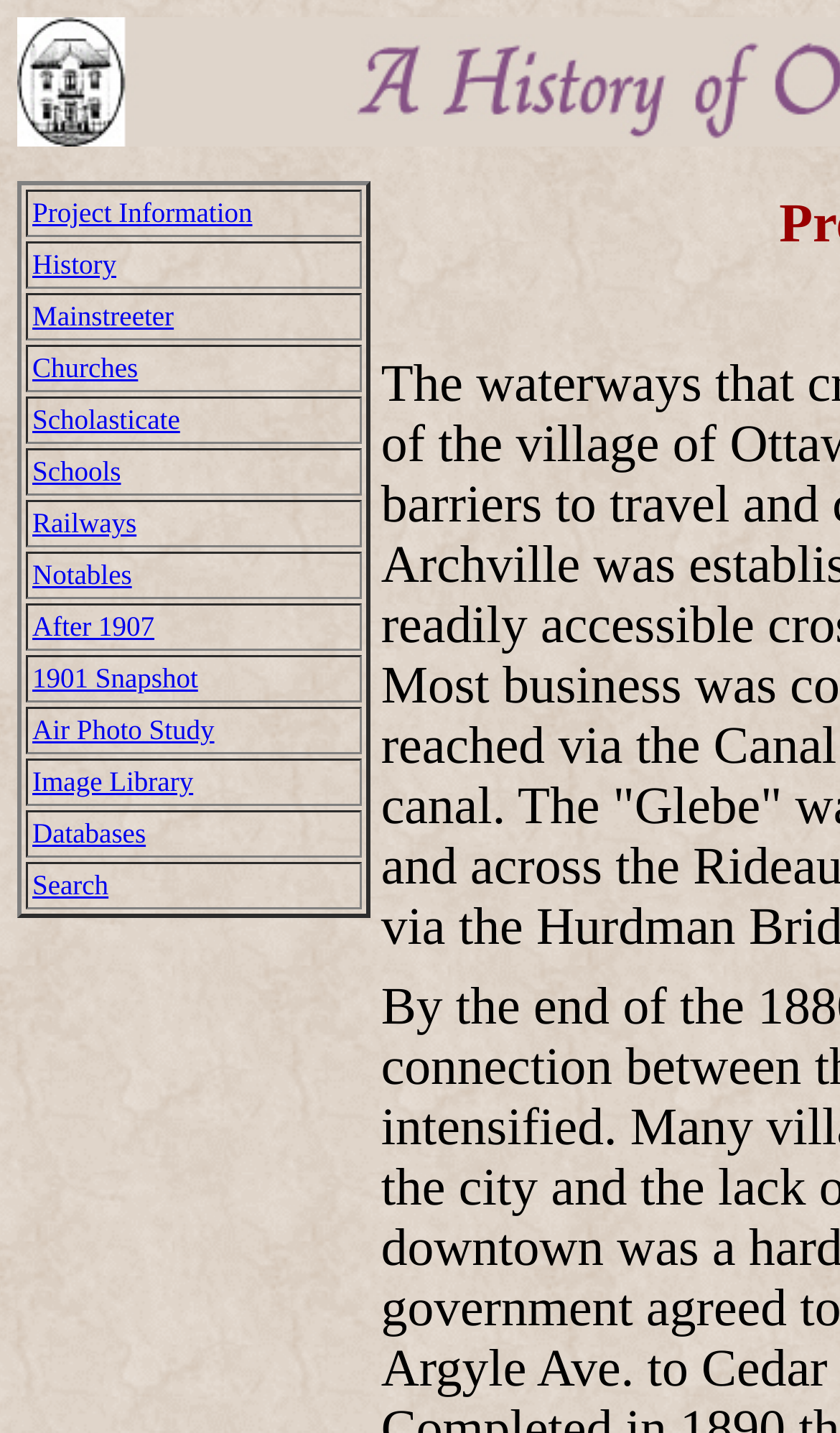Please find and report the bounding box coordinates of the element to click in order to perform the following action: "Browse image library". The coordinates should be expressed as four float numbers between 0 and 1, in the format [left, top, right, bottom].

[0.038, 0.534, 0.23, 0.556]